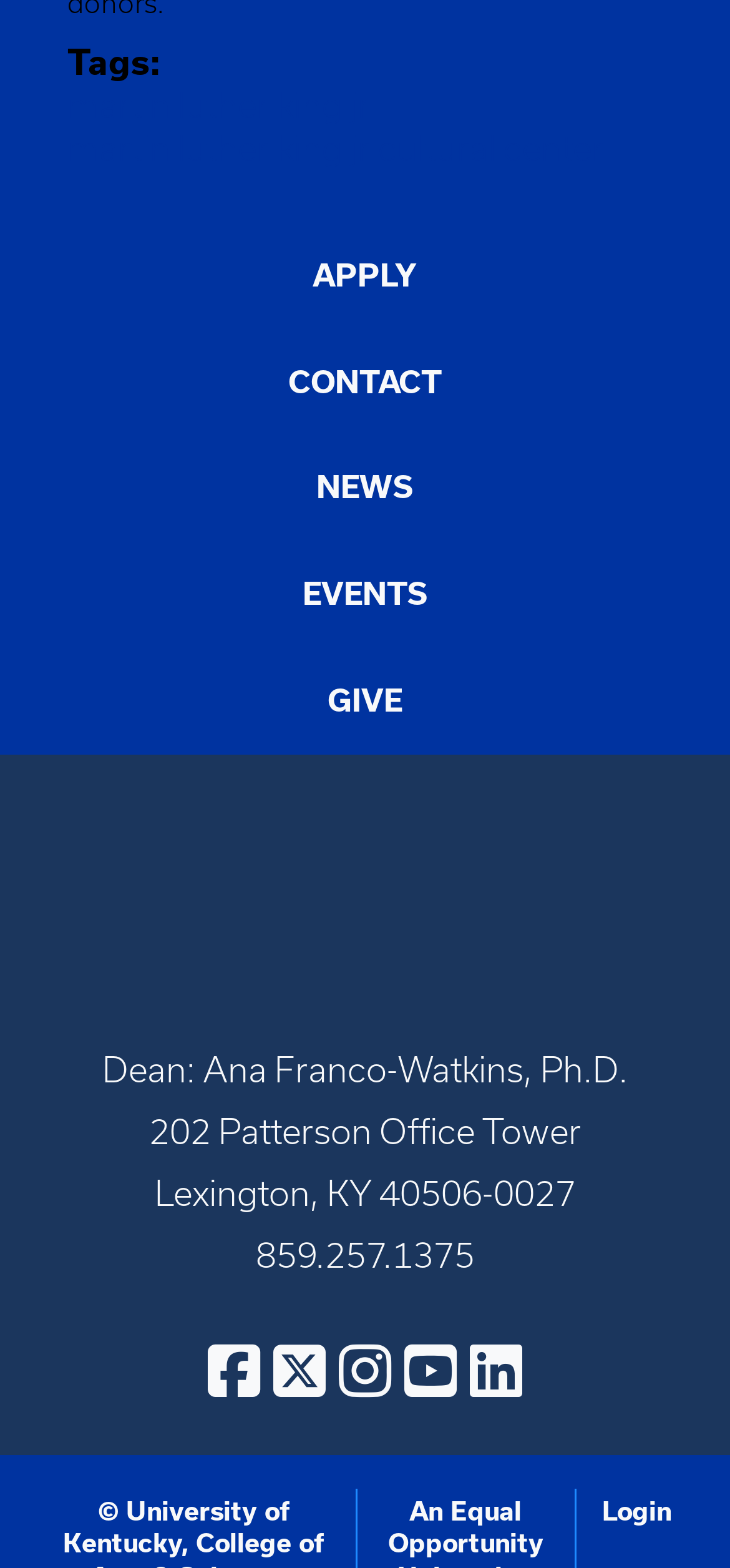Please identify the coordinates of the bounding box for the clickable region that will accomplish this instruction: "Visit martin luther king jr cultural center".

[0.092, 0.082, 0.828, 0.108]